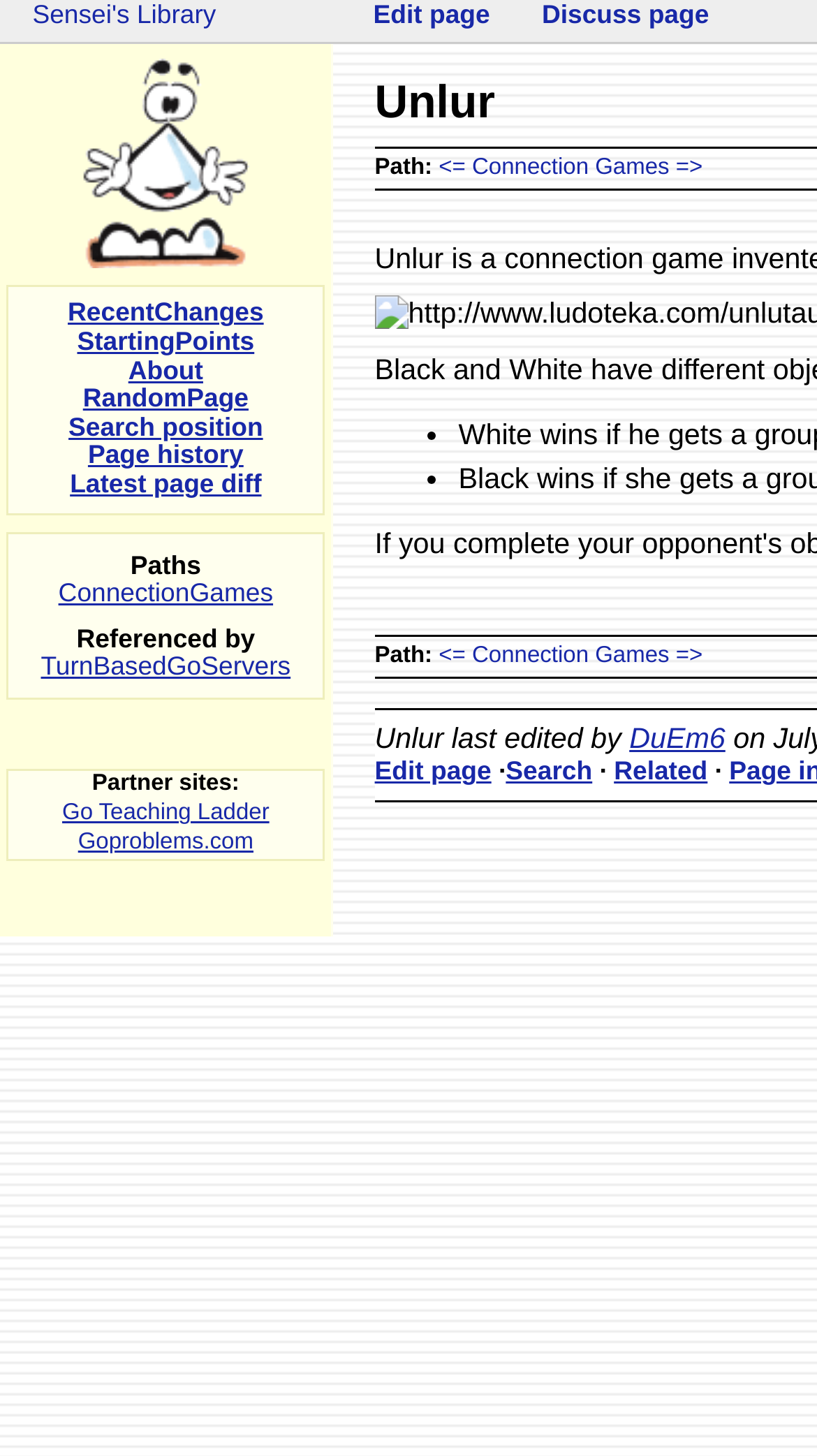Can you specify the bounding box coordinates for the region that should be clicked to fulfill this instruction: "Go to Connection Games".

[0.578, 0.106, 0.819, 0.123]